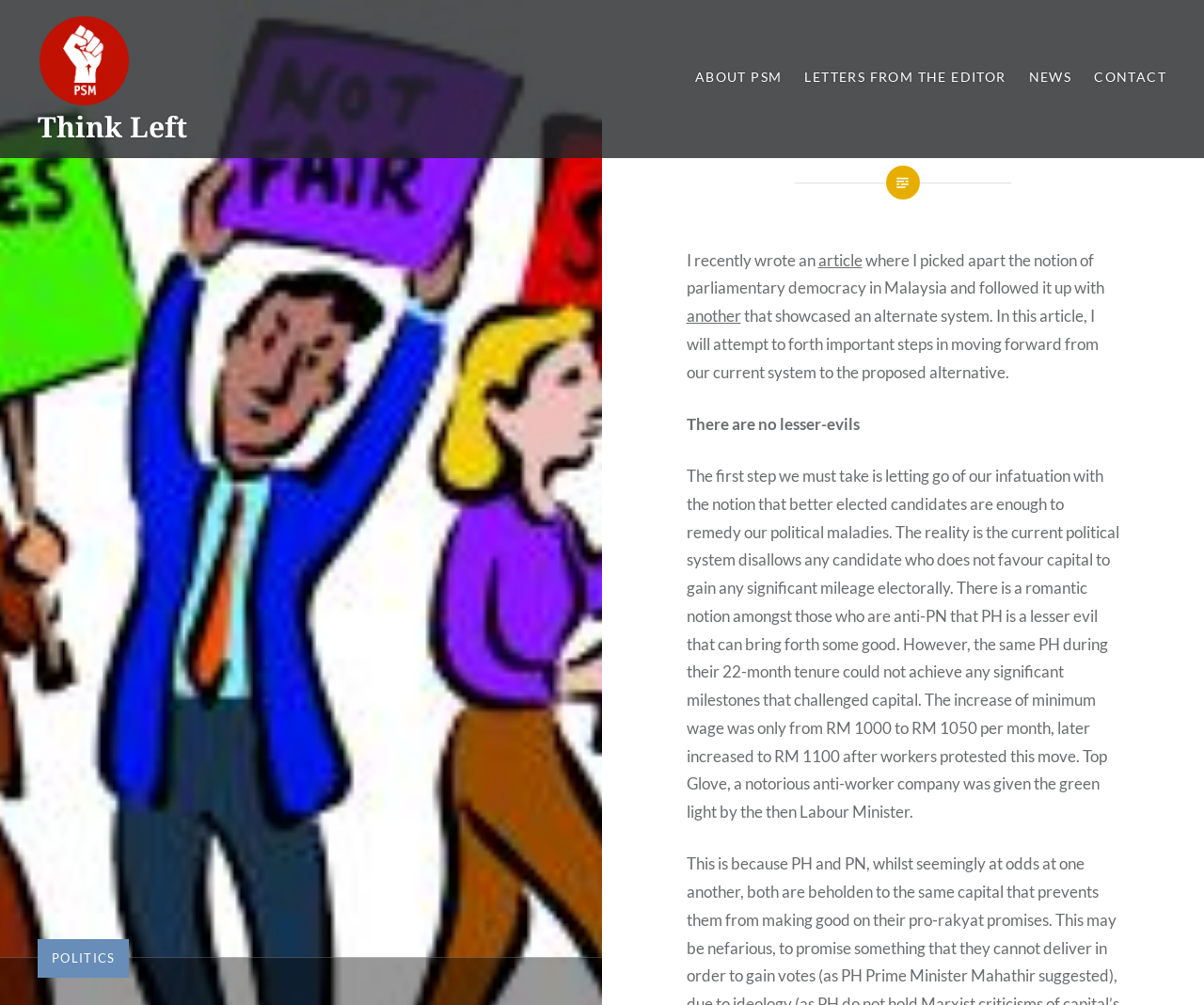Identify the bounding box coordinates of the part that should be clicked to carry out this instruction: "Go to TECHNOLOGIES AND CAPABILITIES".

None